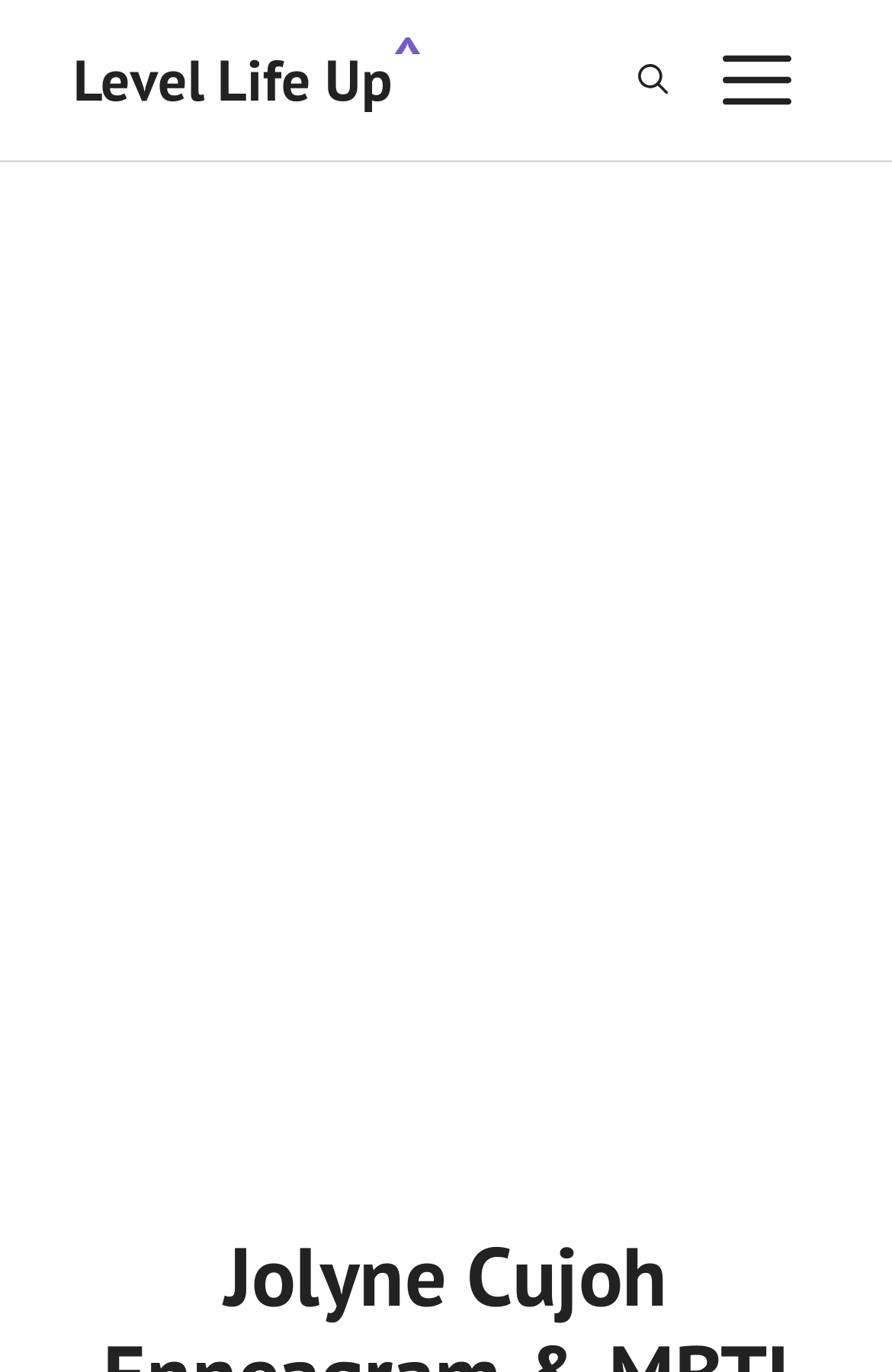What type of content is displayed in the iframe?
Please respond to the question thoroughly and include all relevant details.

I found the answer by looking at the iframe element, which has a description 'Advertisement', indicating that it is used to display an advertisement.